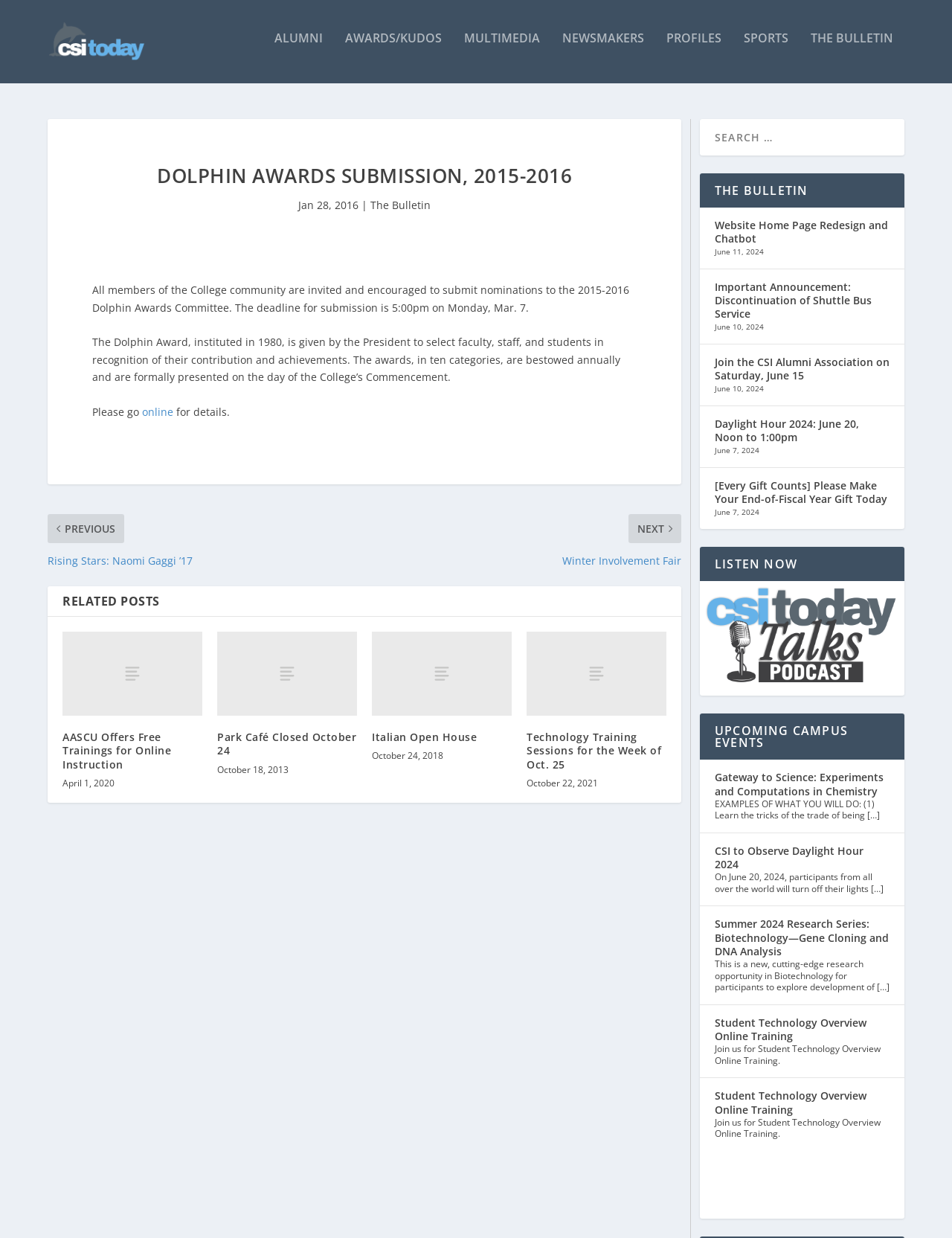Please provide the bounding box coordinates for the element that needs to be clicked to perform the following instruction: "read the 'RELATED POSTS'". The coordinates should be given as four float numbers between 0 and 1, i.e., [left, top, right, bottom].

[0.05, 0.467, 0.716, 0.492]